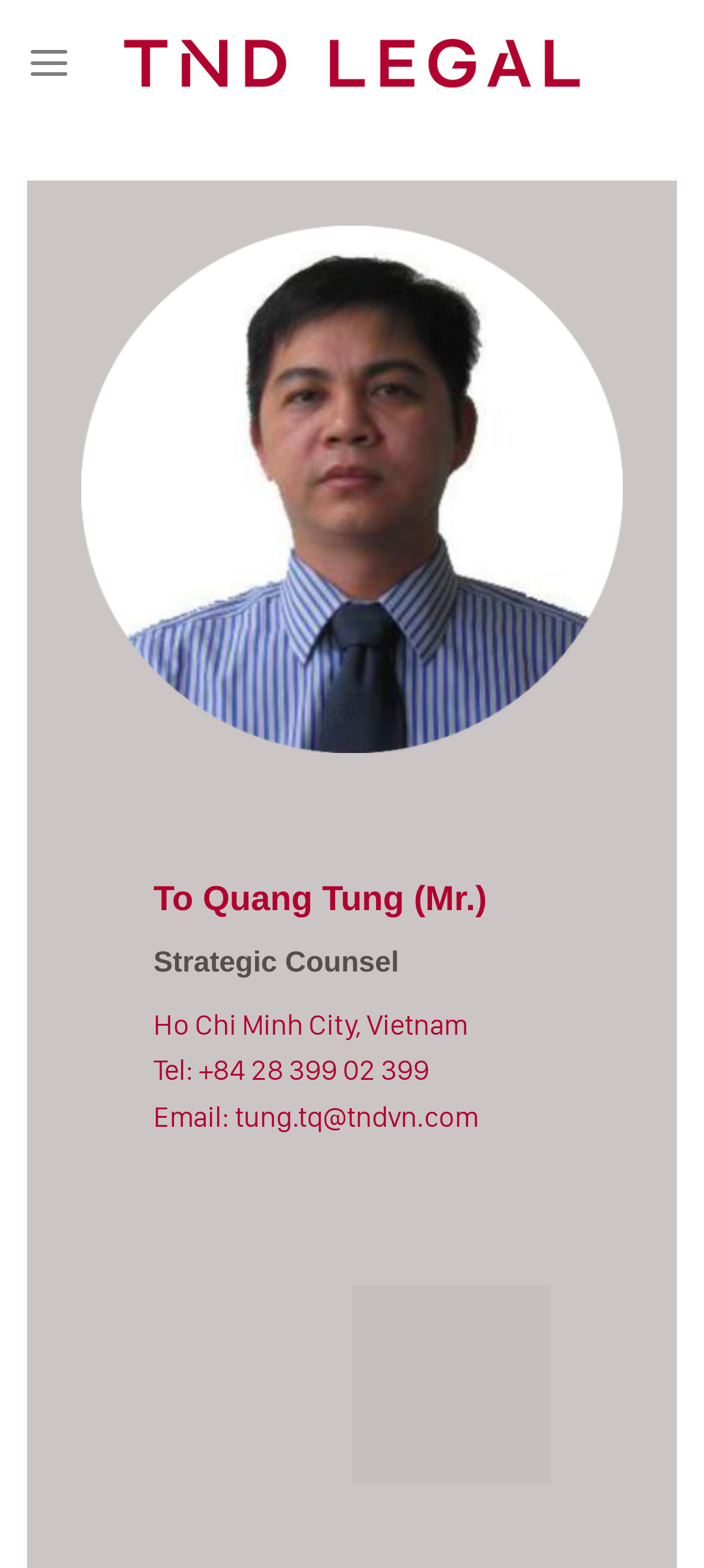Using a single word or phrase, answer the following question: 
What is the profession of To Quang Tung?

Strategic Counsel